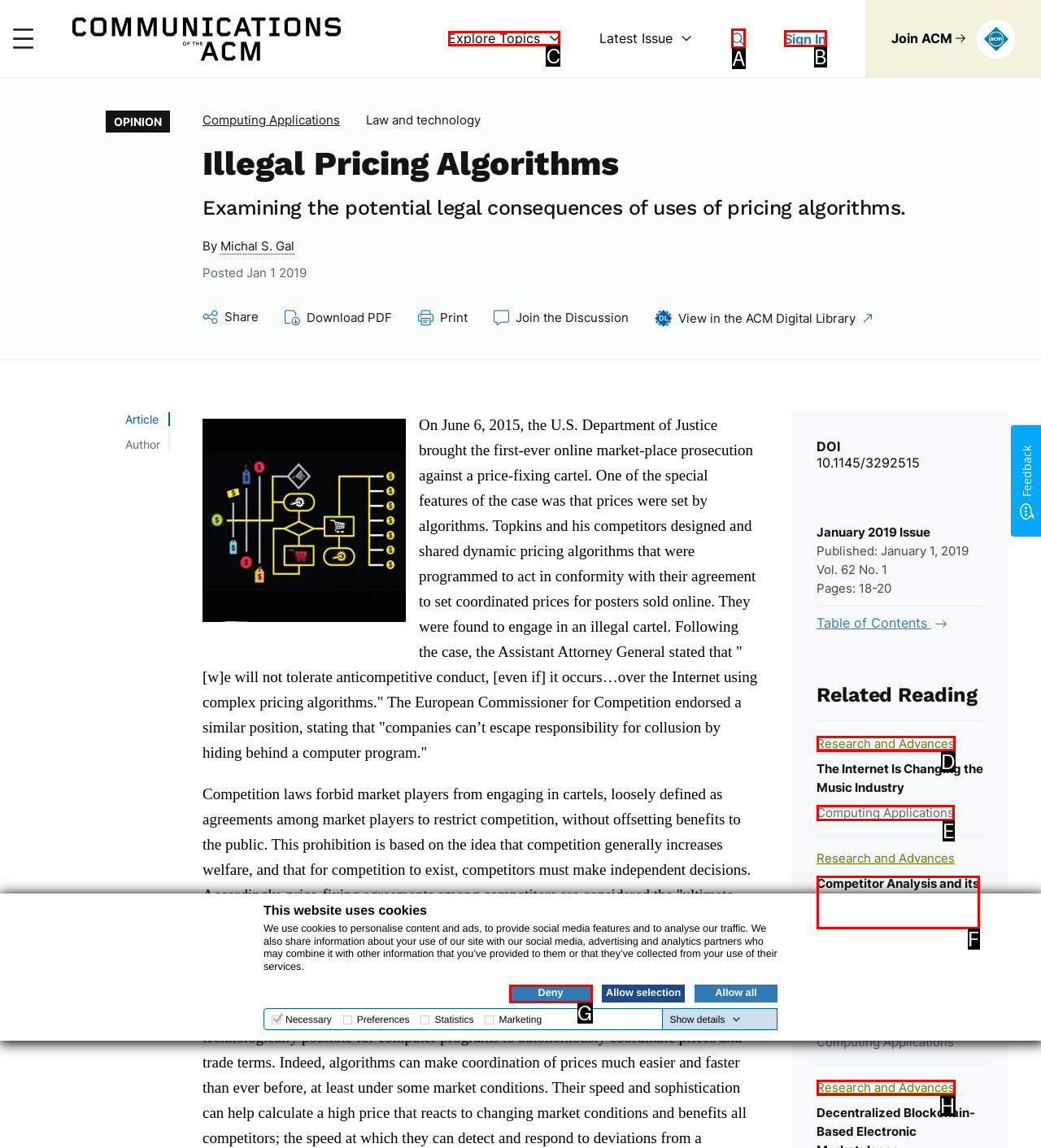Identify which HTML element should be clicked to fulfill this instruction: Click the 'Explore Topics' button Reply with the correct option's letter.

C